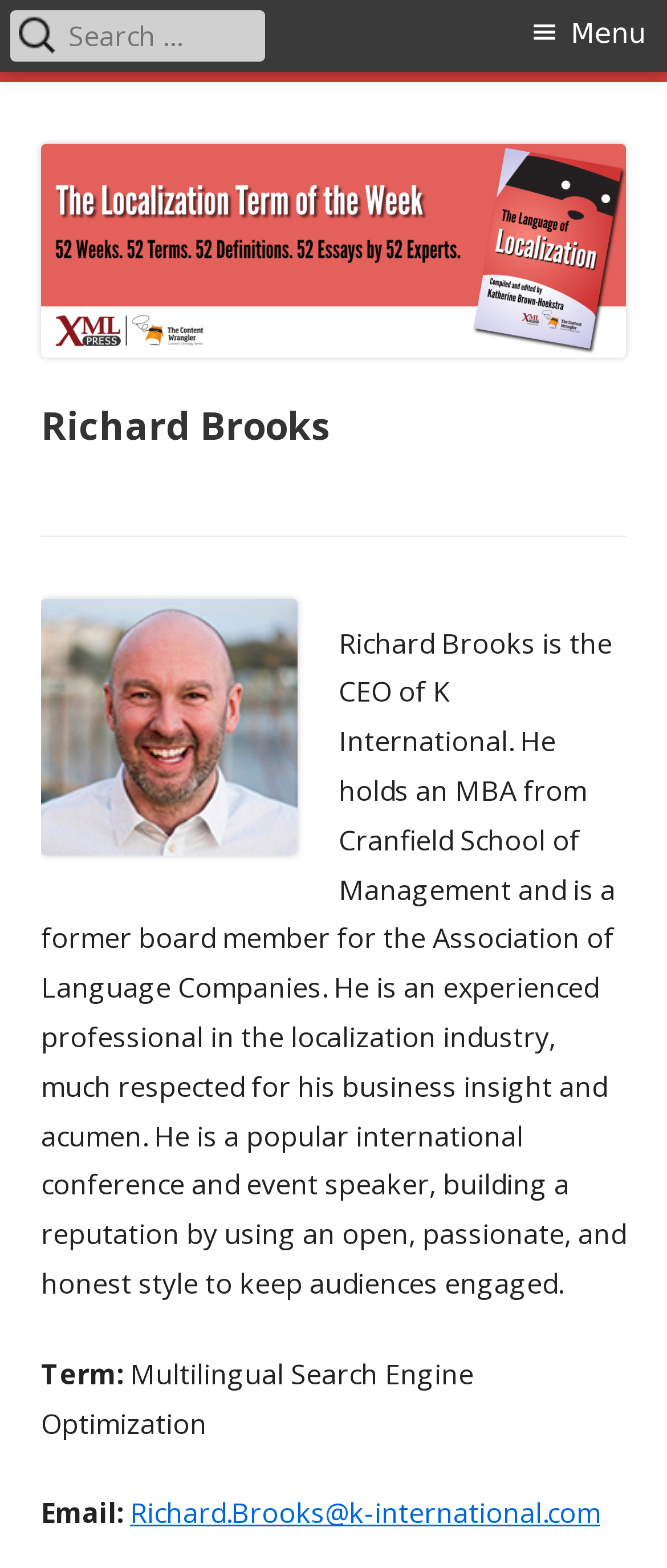Based on the description "Menu", find the bounding box of the specified UI element.

[0.744, 0.0, 1.0, 0.041]